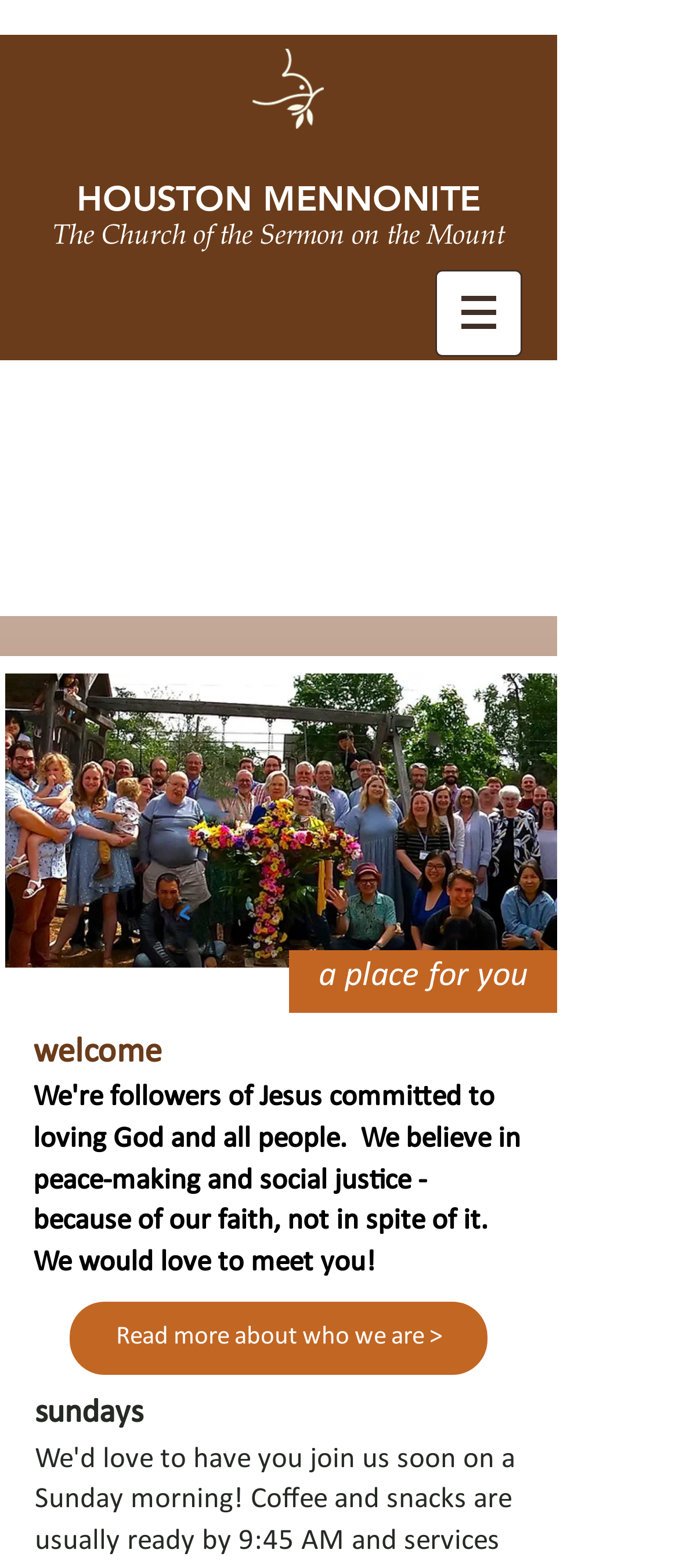Find the bounding box coordinates for the element described here: "HOUSTON MENNONITE".

[0.113, 0.113, 0.708, 0.14]